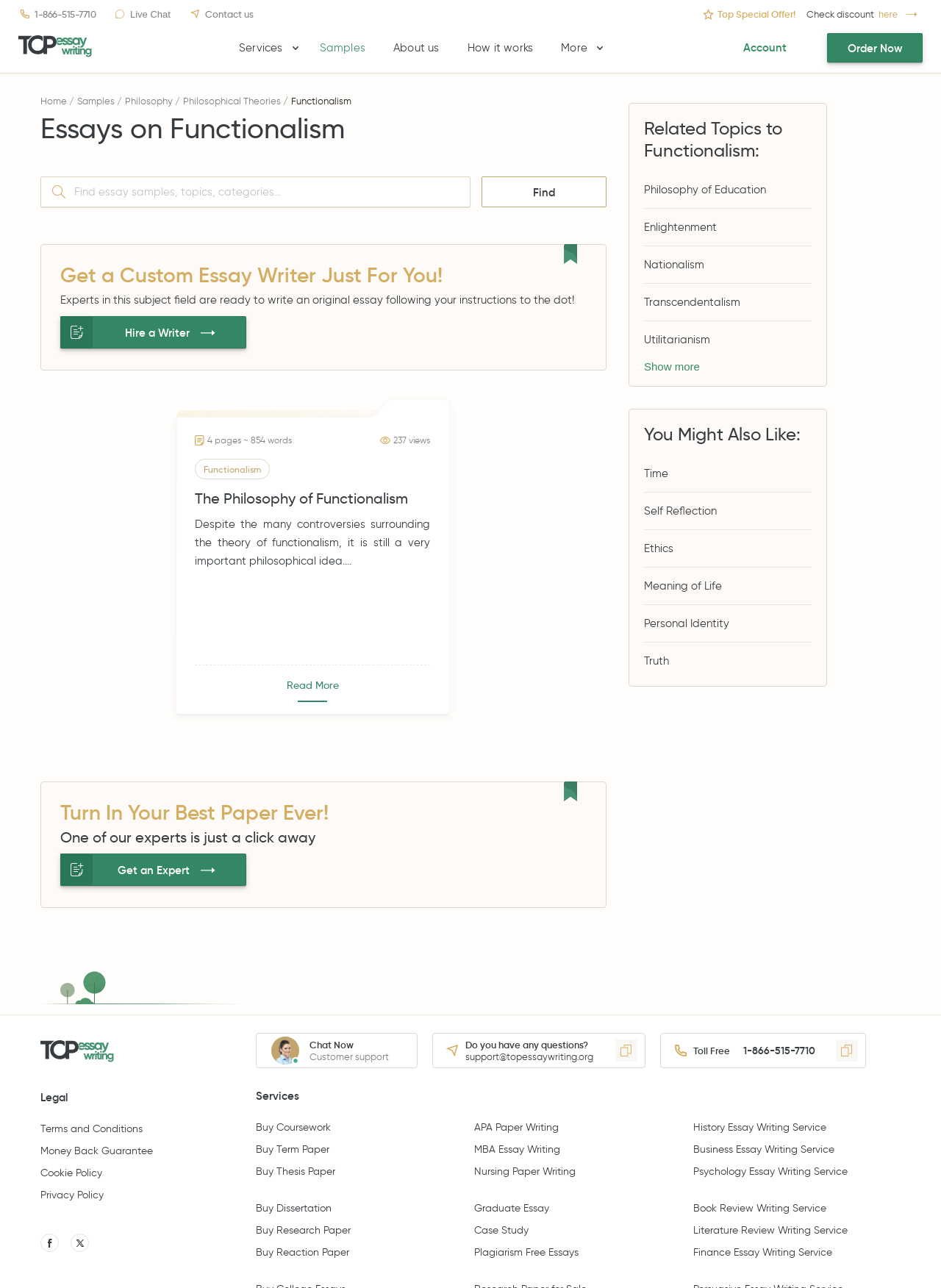Locate the bounding box coordinates of the clickable area to execute the instruction: "Get a custom essay writer". Provide the coordinates as four float numbers between 0 and 1, represented as [left, top, right, bottom].

[0.064, 0.245, 0.262, 0.271]